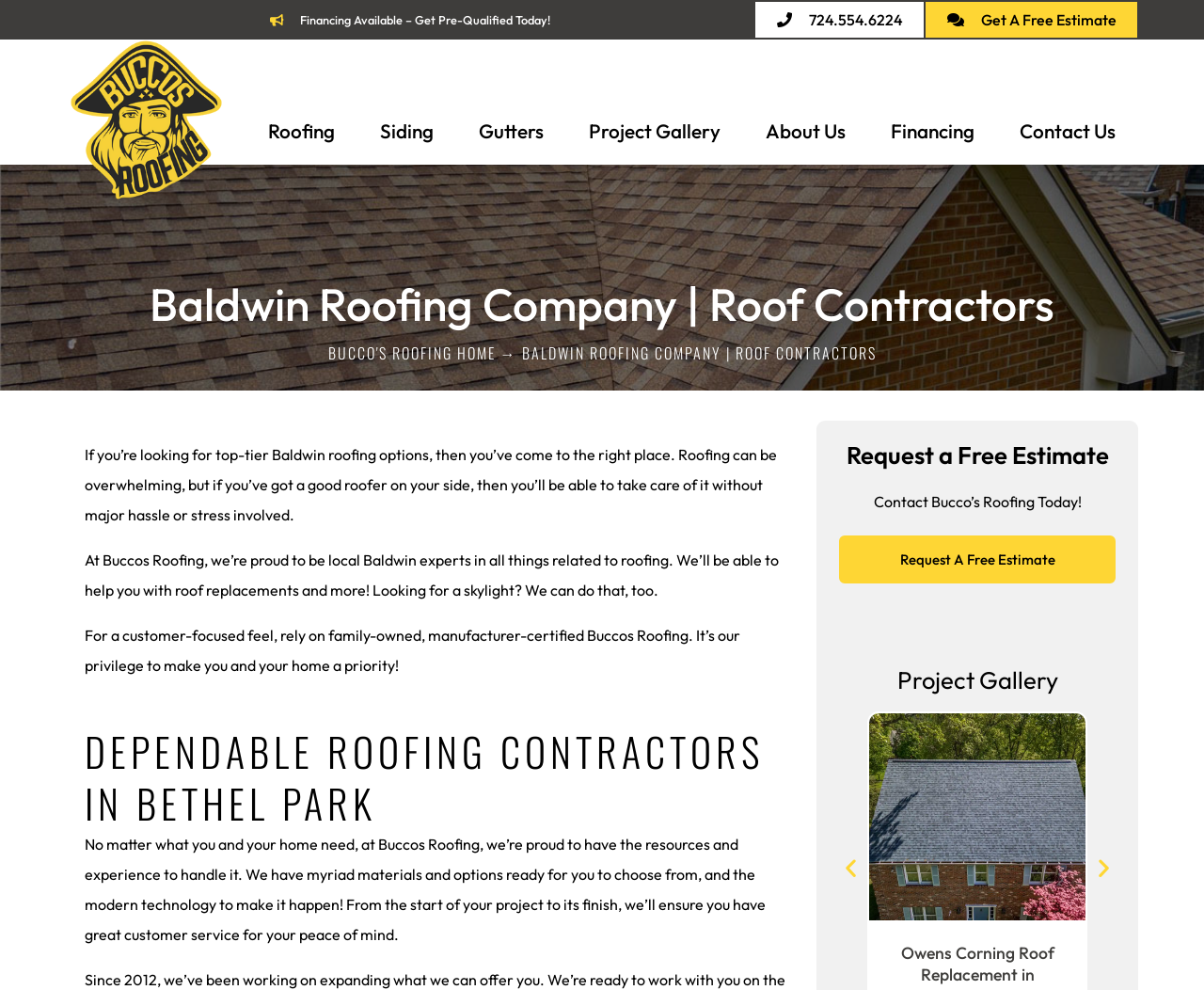What can be found in the Project Gallery?
Look at the image and answer with only one word or phrase.

Images of completed projects